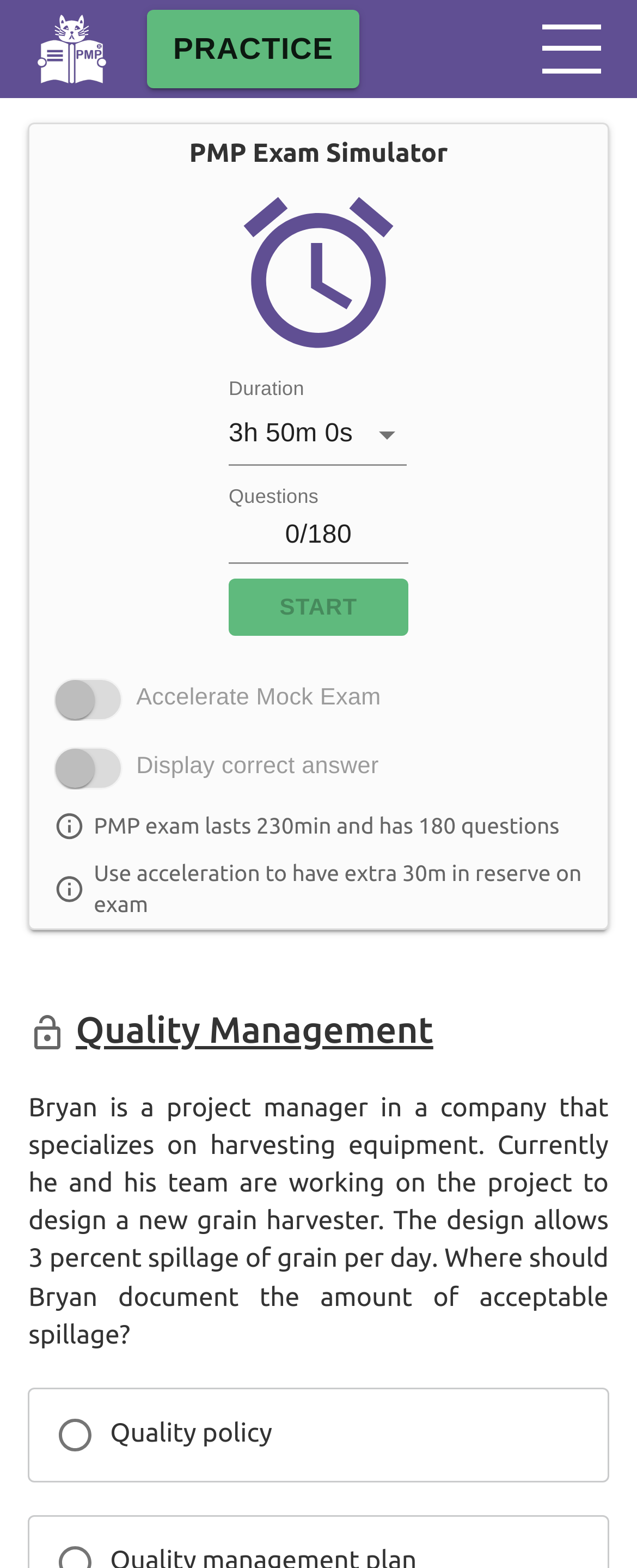Using the details from the image, please elaborate on the following question: Where should Bryan document the amount of acceptable spillage?

The question is asking about where Bryan, a project manager, should document the amount of acceptable spillage. The answer can be found by looking at the radio button options below the question, which include '_0C' and 'Quality policy'. The correct answer is 'Quality policy', as it is a relevant document for a project manager to record such information.